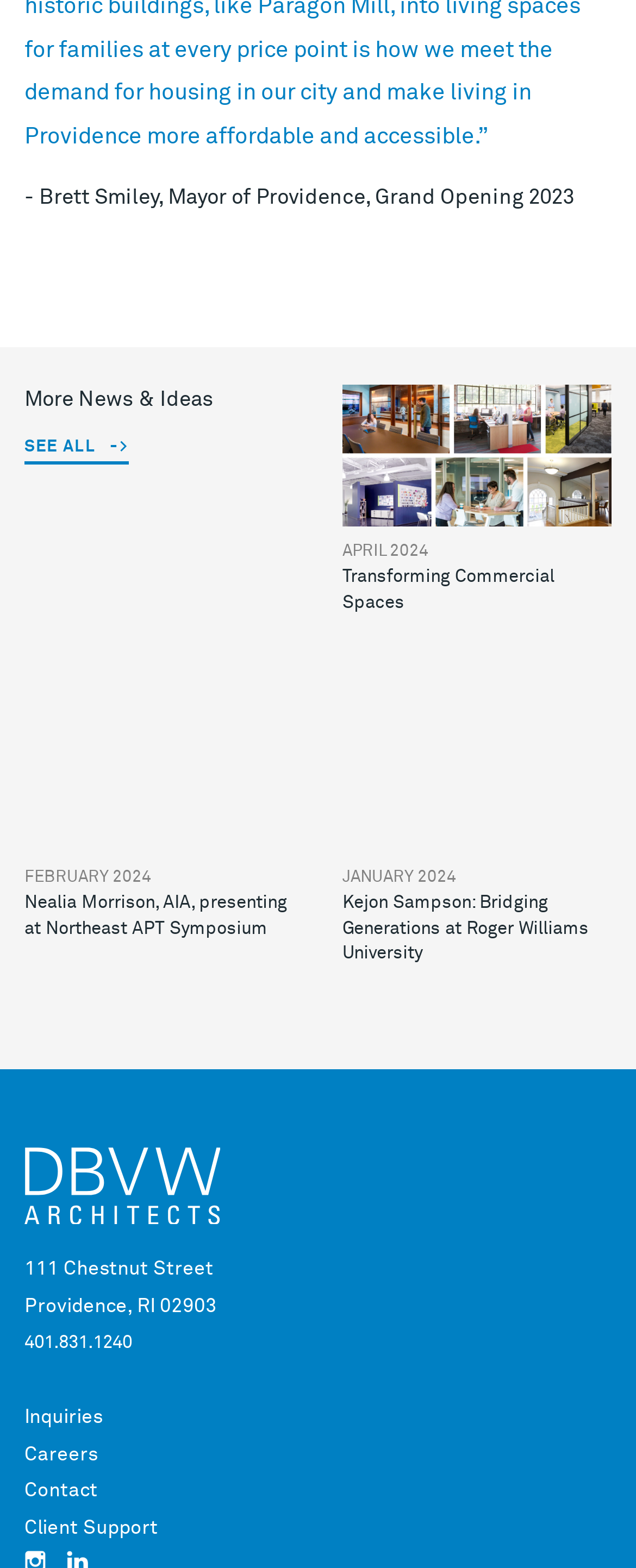Using the webpage screenshot, find the UI element described by April 2024 Transforming Commercial Spaces. Provide the bounding box coordinates in the format (top-left x, top-left y, bottom-right x, bottom-right y), ensuring all values are floating point numbers between 0 and 1.

[0.538, 0.327, 0.962, 0.438]